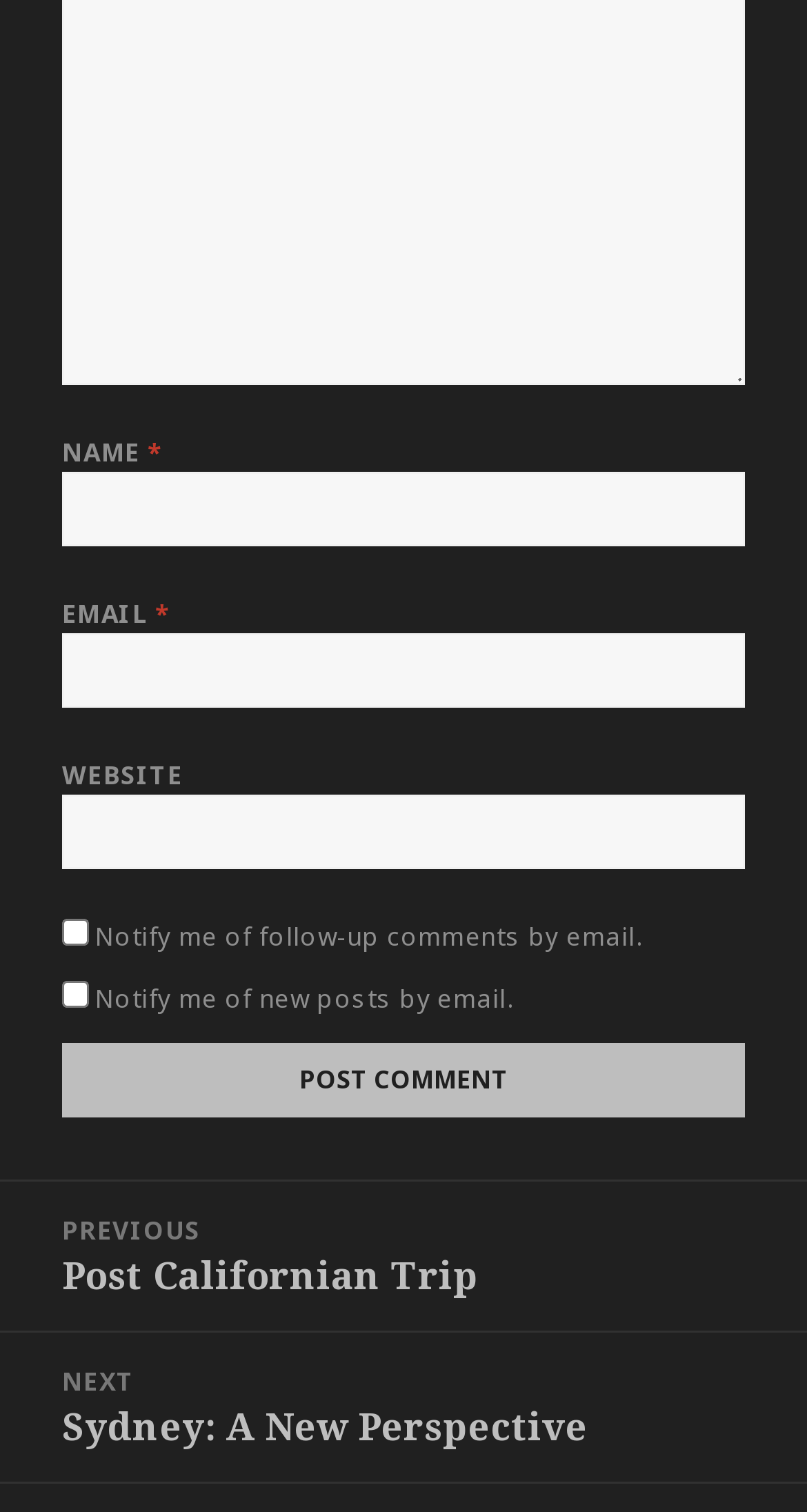Can users opt-out of receiving notifications for new posts?
Use the screenshot to answer the question with a single word or phrase.

Yes